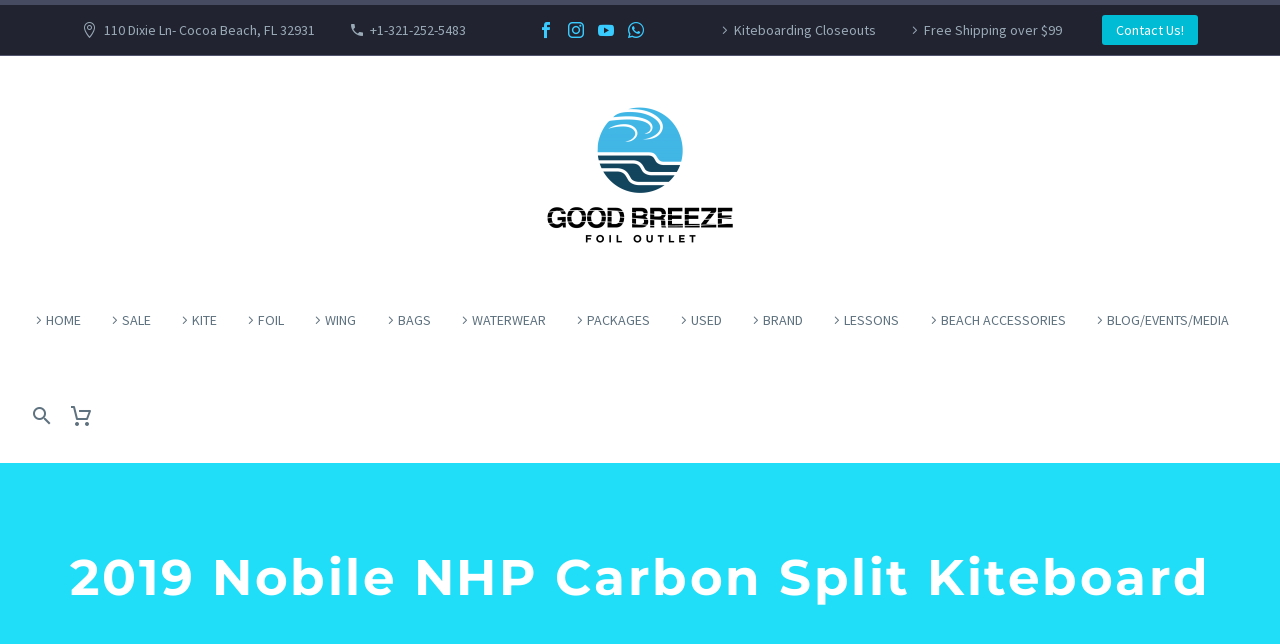Reply to the question below using a single word or brief phrase:
How many social media links are there?

4